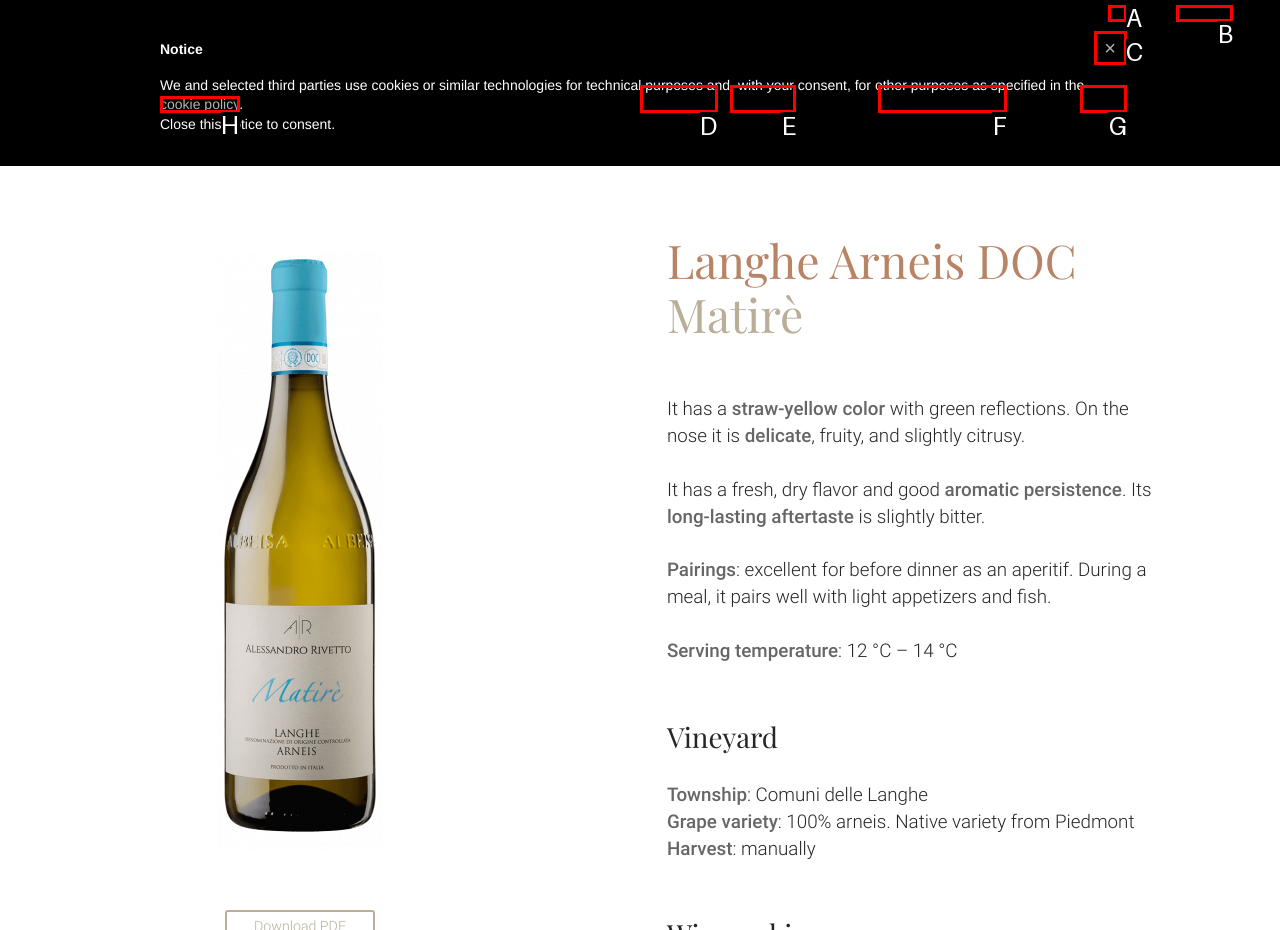Select the appropriate HTML element to click for the following task: Close the notice
Answer with the letter of the selected option from the given choices directly.

C